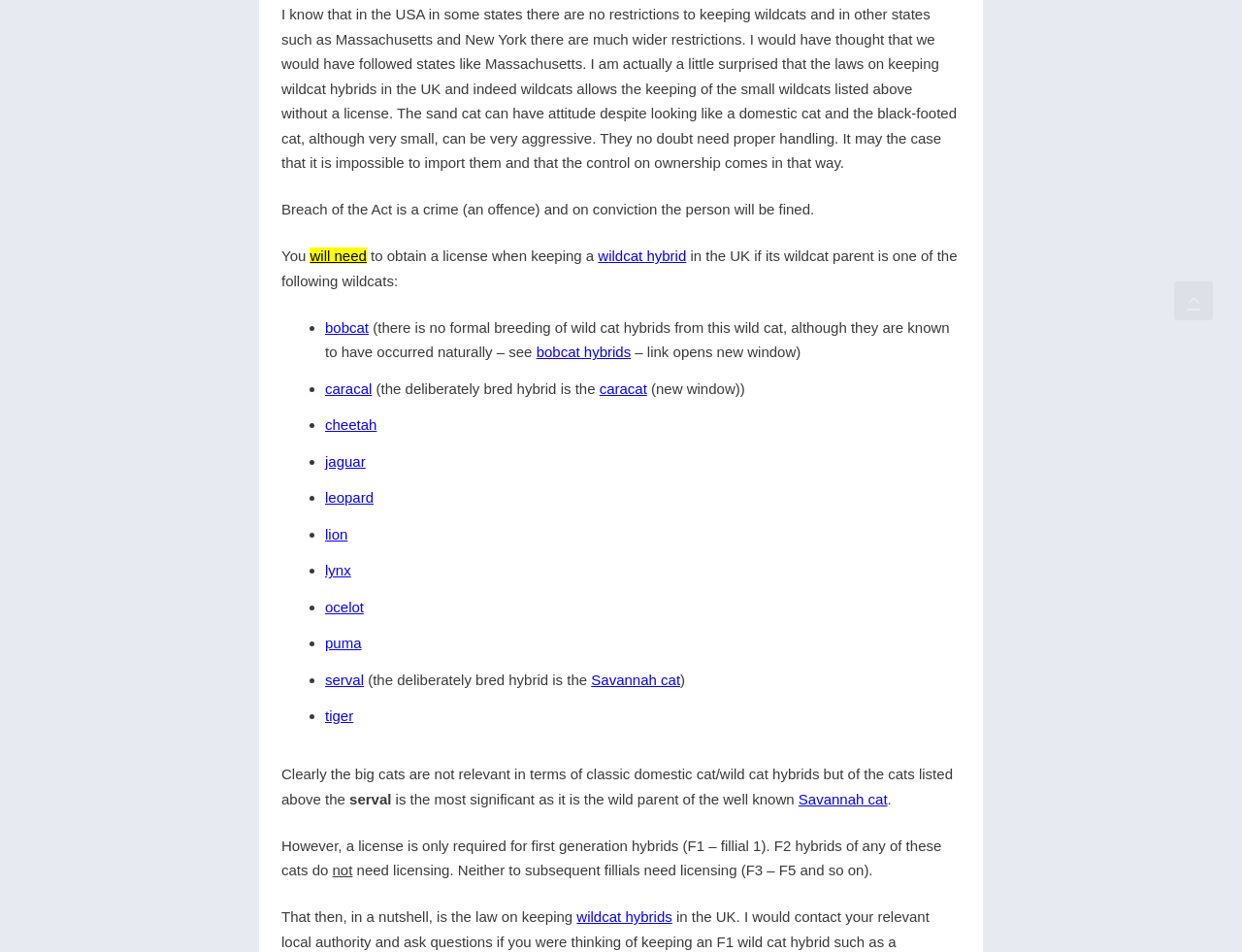Answer the question below in one word or phrase:
Which link opens in a new window?

Bobcat hybrids